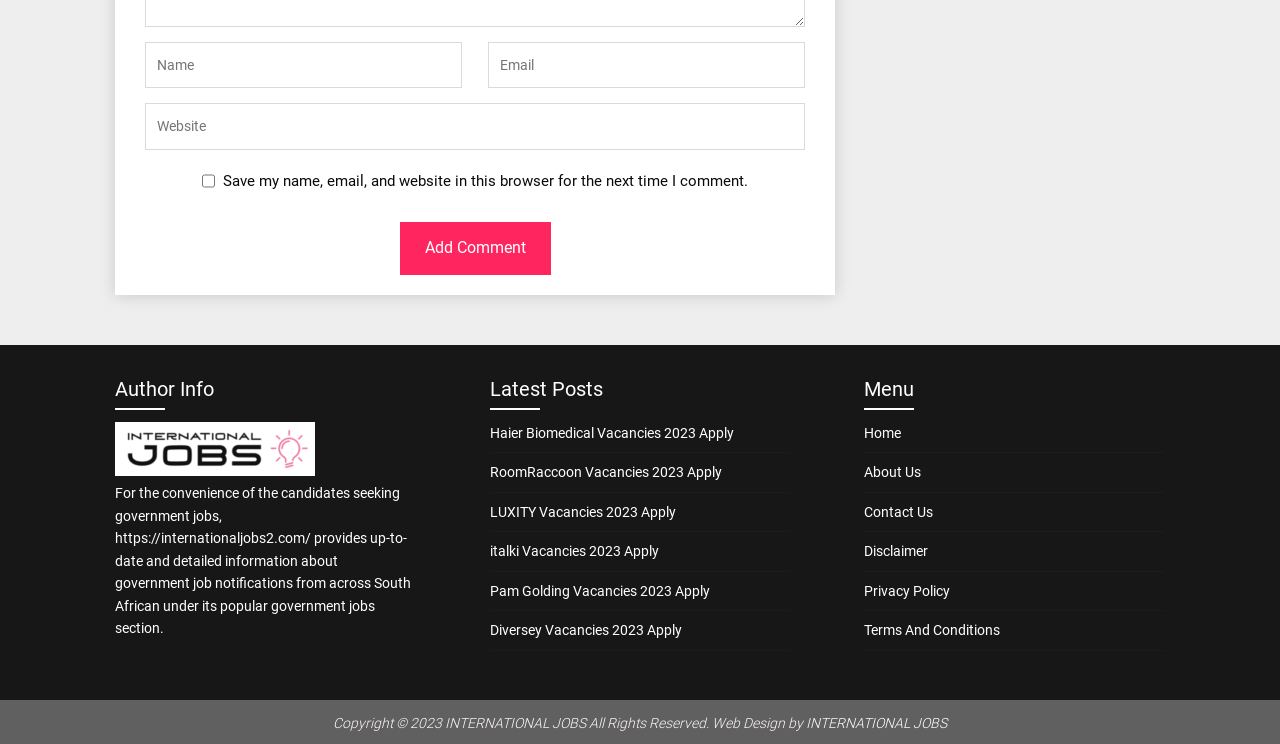Please determine the bounding box coordinates of the area that needs to be clicked to complete this task: 'Follow us on social media'. The coordinates must be four float numbers between 0 and 1, formatted as [left, top, right, bottom].

None